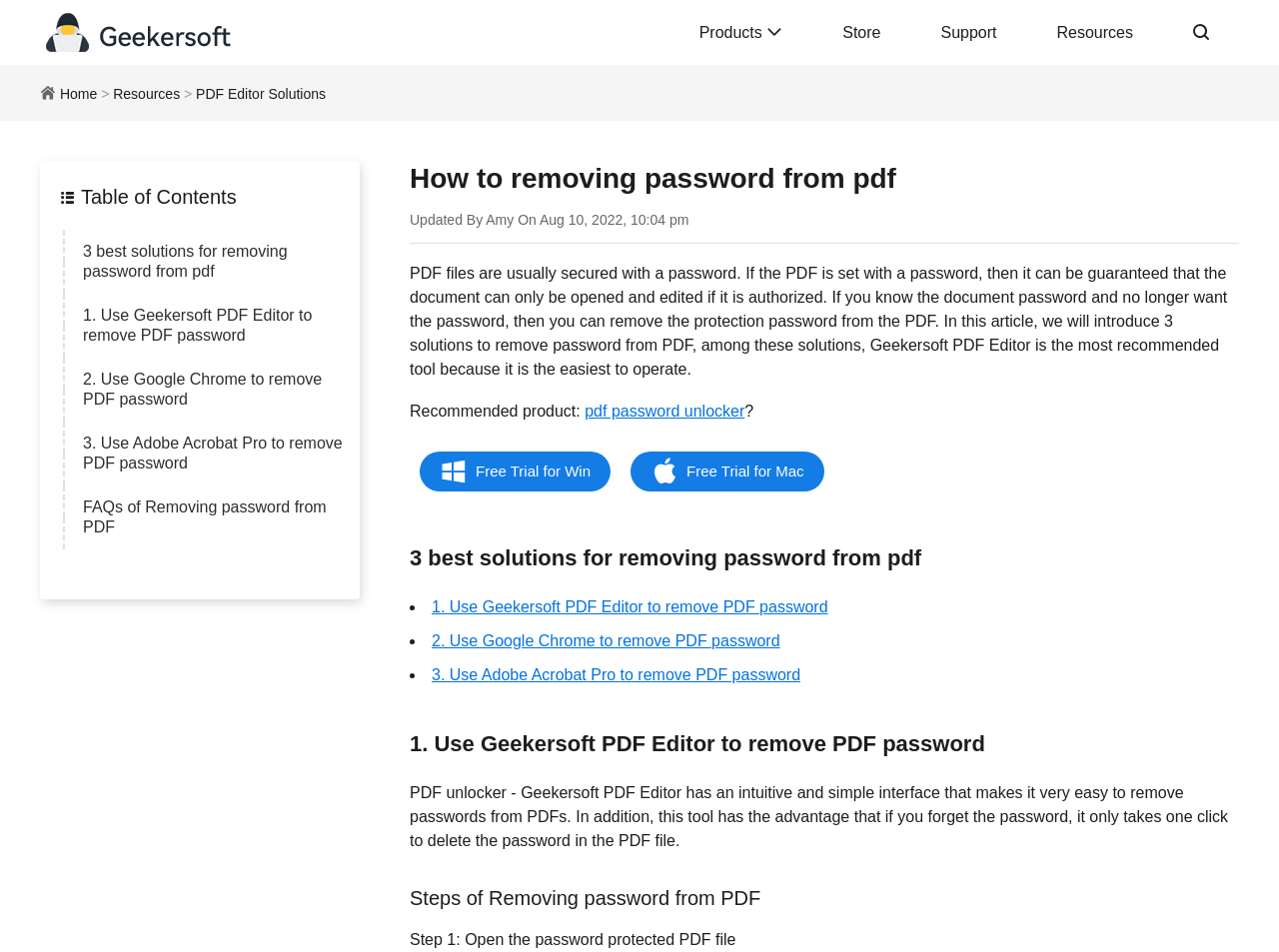How many solutions are introduced to remove PDF password?
Please respond to the question thoroughly and include all relevant details.

The webpage introduces 3 solutions to remove password from PDF, which are listed as '1. Use Geekersoft PDF Editor to remove PDF password', '2. Use Google Chrome to remove PDF password', and '3. Use Adobe Acrobat Pro to remove PDF password'.